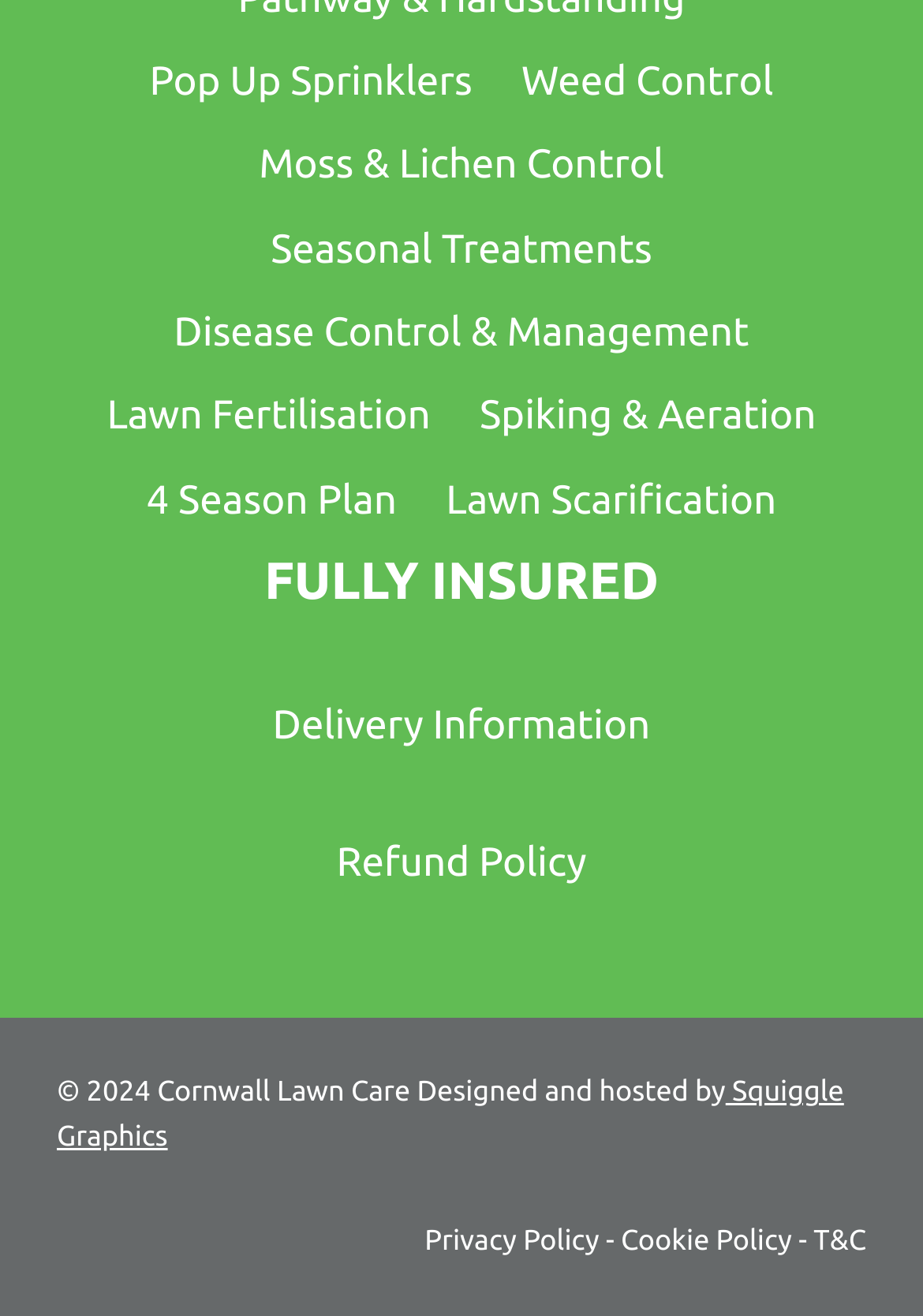Respond with a single word or phrase:
What is the copyright year of the Cornwall Lawn Care website?

2024